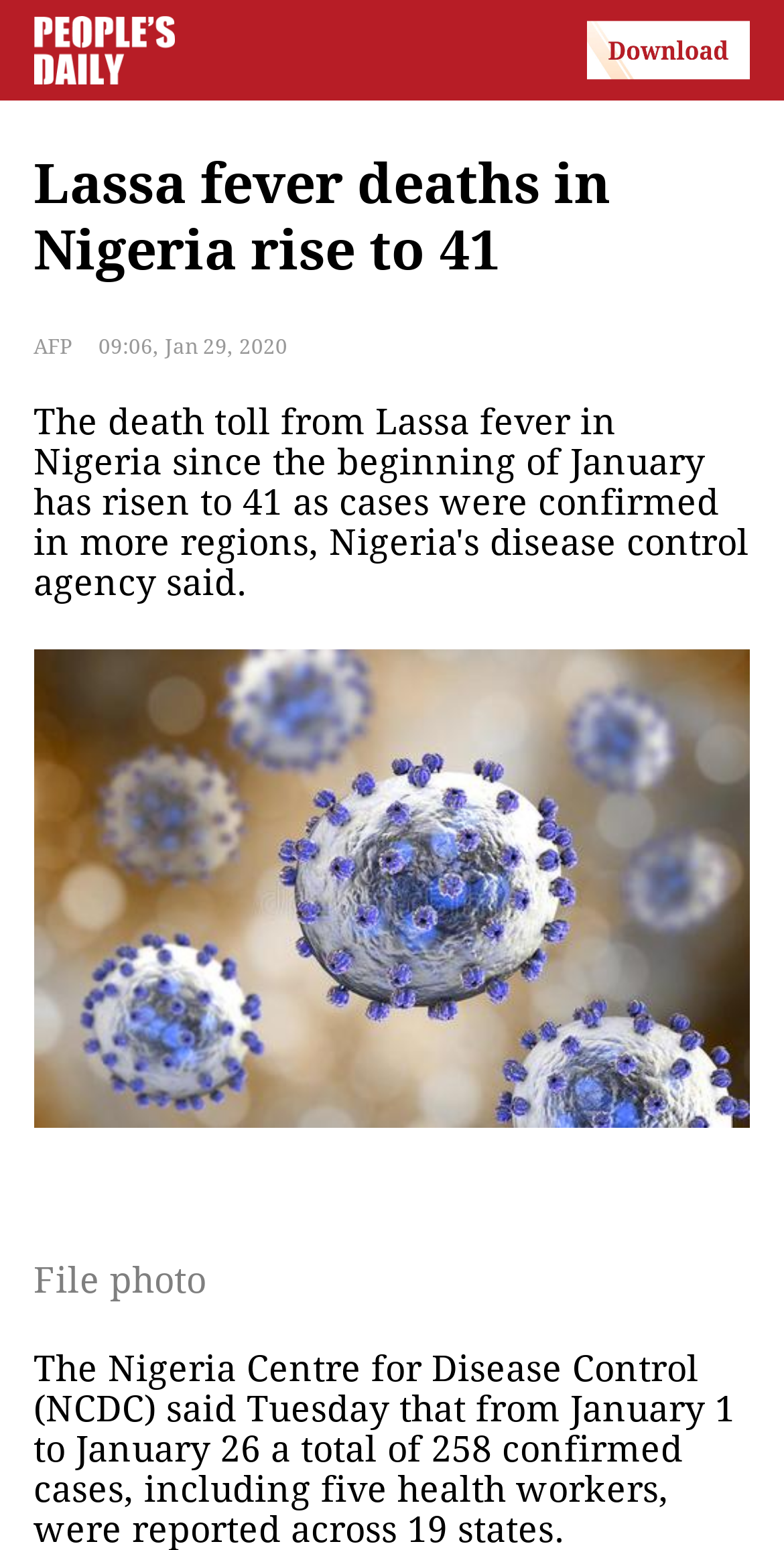Articulate a detailed summary of the webpage's content and design.

The webpage is about the rising death toll from Lassa fever in Nigeria. At the top left of the page, there is a small image with the logo of "People's Daily English language App - Homepage - Breaking News, China News, World News and Video". Below this image, there is a larger headline that reads "Lassa fever deaths in Nigeria rise to 41". 

To the right of the headline, there are two small images, one of which is a blank icon. Below these images, there is a byline "AFP" and a timestamp "09:06, Jan 29, 2020". 

Further down the page, there is a large image that takes up most of the width of the page. Above this image, there is a small non-descriptive text "\xa0". Below the image, there is a caption "File photo". 

The main content of the page is a paragraph of text that describes the situation of Lassa fever in Nigeria, stating that the Nigeria Centre for Disease Control reported 258 confirmed cases, including five health workers, across 19 states from January 1 to January 26.